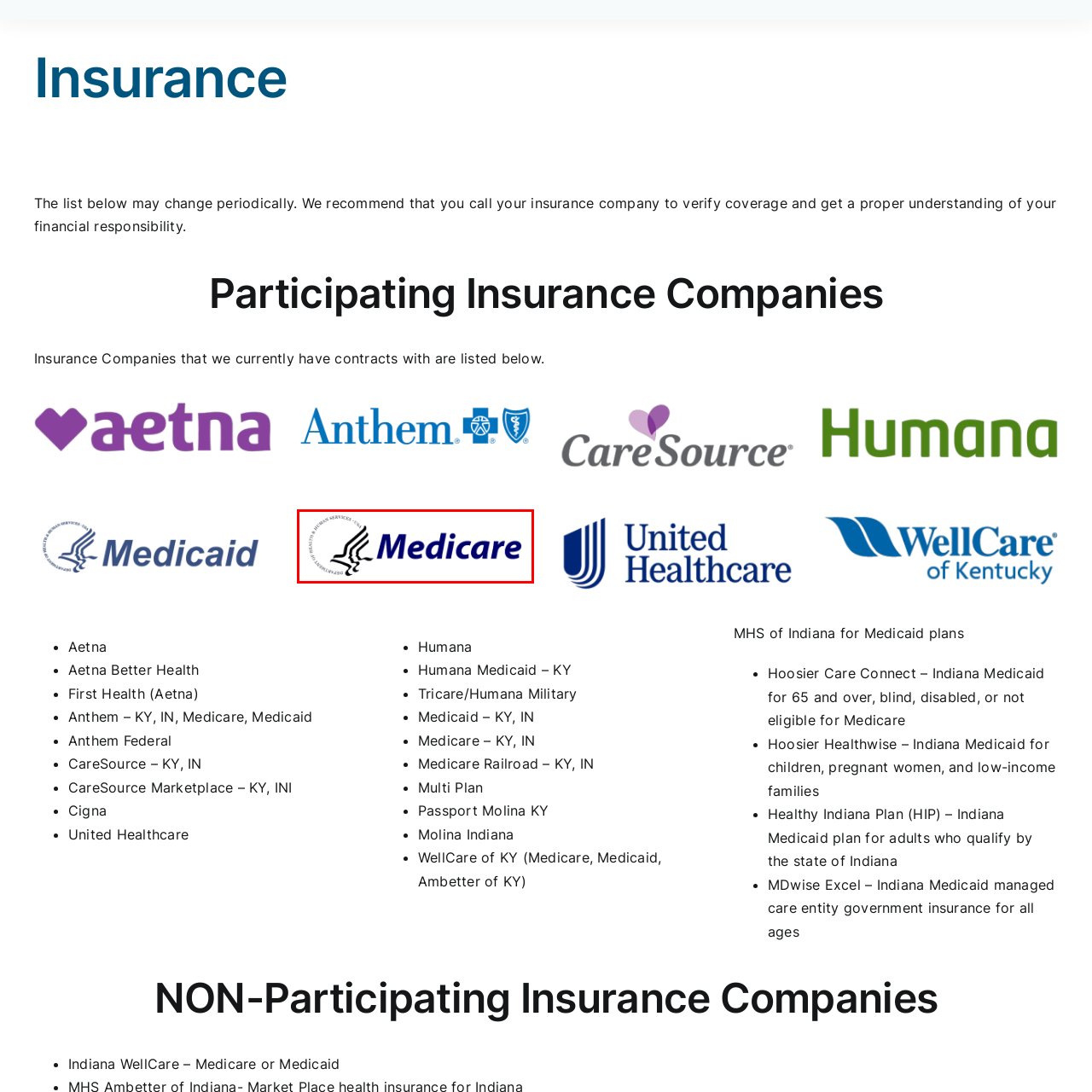Pay attention to the image encased in the red boundary and reply to the question using a single word or phrase:
What is the symbolic meaning of the winged figure in the logo?

Care and protection